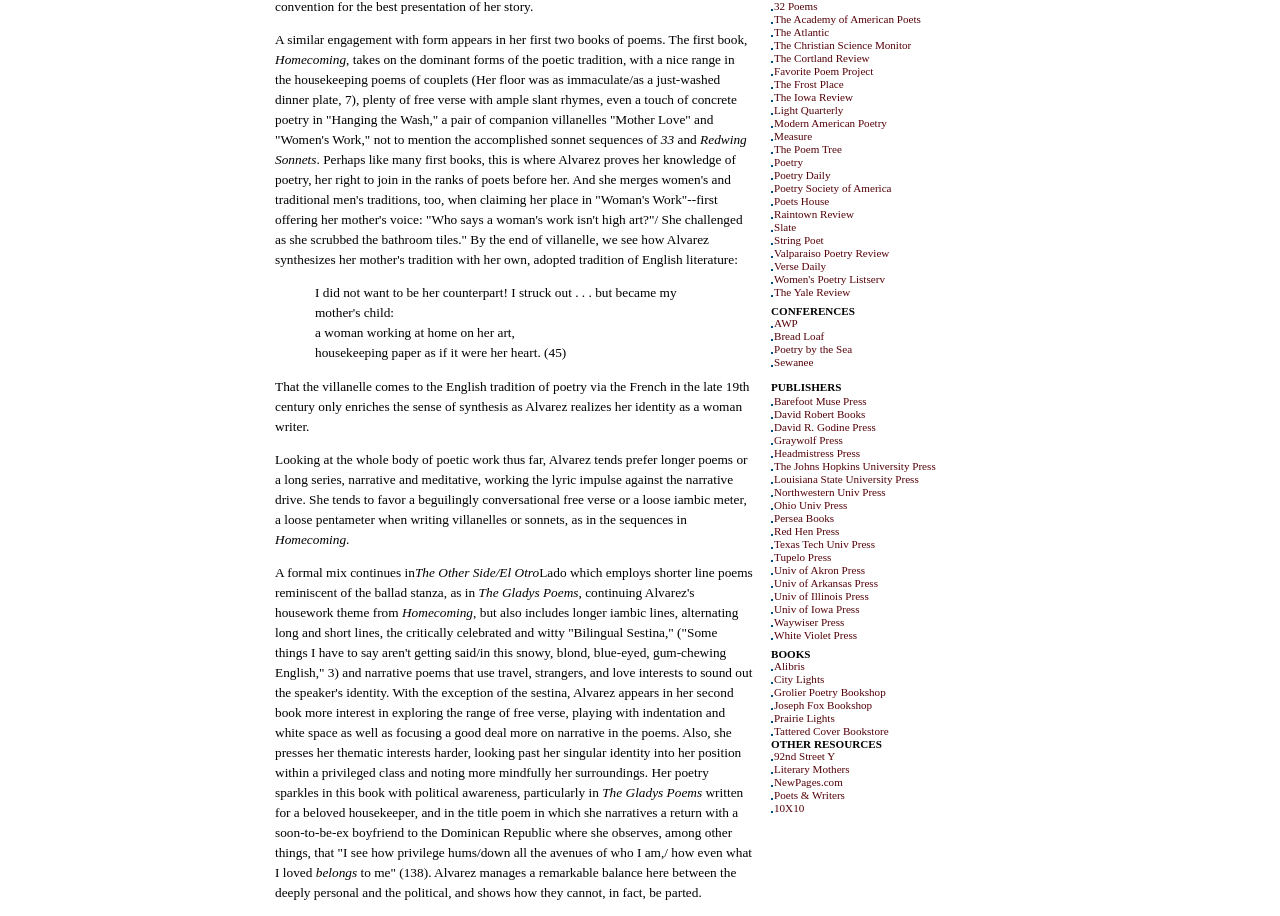Show the bounding box coordinates for the HTML element described as: "The Academy of American Poets".

[0.605, 0.012, 0.719, 0.028]